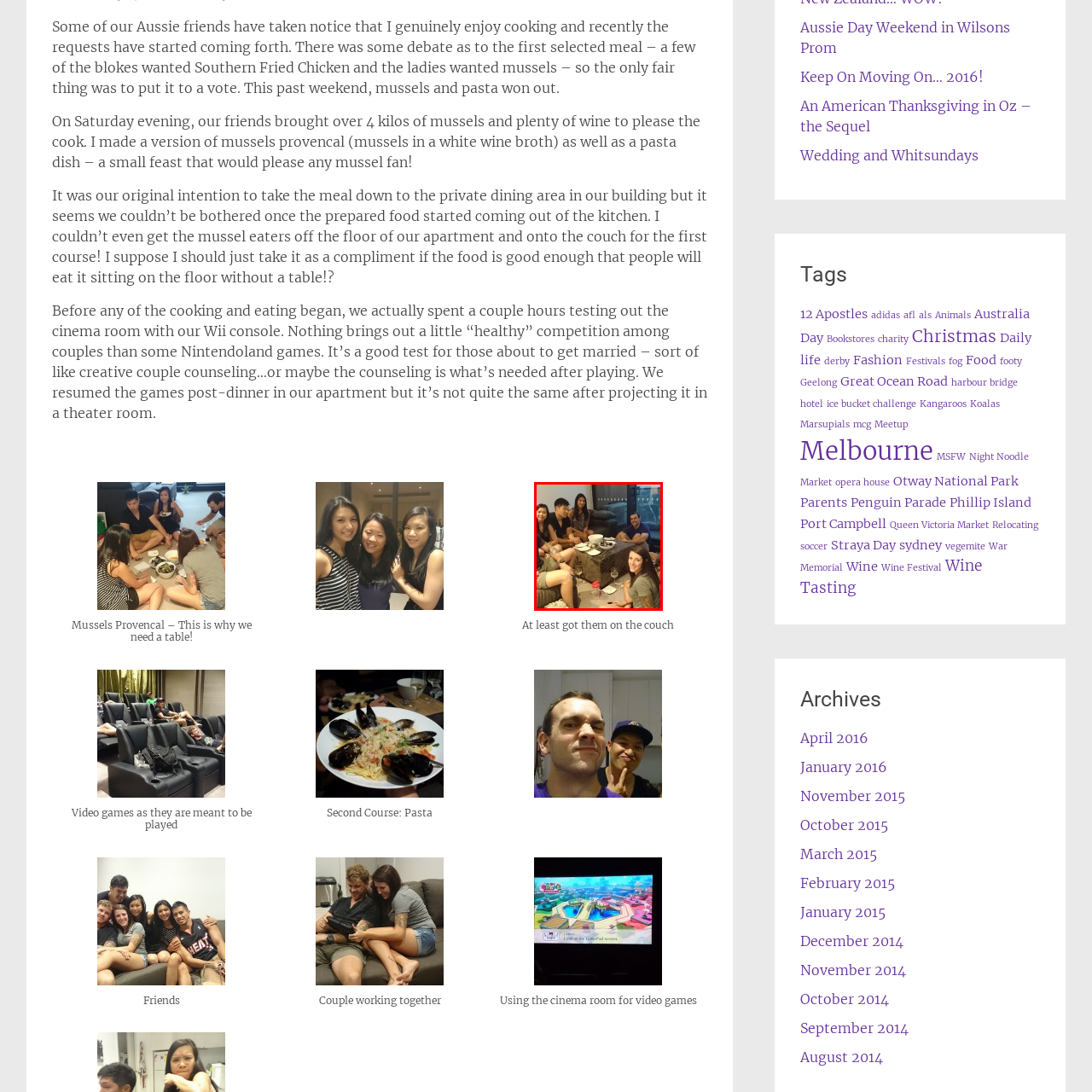Elaborate on the image enclosed by the red box with a detailed description.

The image captures a cozy gathering in a modern apartment, showcasing a group of friends enjoying a meal together. Seated comfortably on the floor around a soft upholstered table, they engage in lively conversation. The setting is warm and inviting, with soft lighting enhancing the ambiance. 

In front of them is a bowl filled with mussels, likely part of the meal they prepared together, complemented by small plates that suggest a shared dining experience. The friends, a mix of men and women, appear relaxed and happy, highlighting the enjoyment of both the food and each other’s company. A couple of glasses of wine and a drink bottle add to the casual atmosphere, emphasizing the spirit of camaraderie and shared joy that comes with good food and friendship. This snapshot beautifully encapsulates the essence of social dining and the simple pleasures of life.